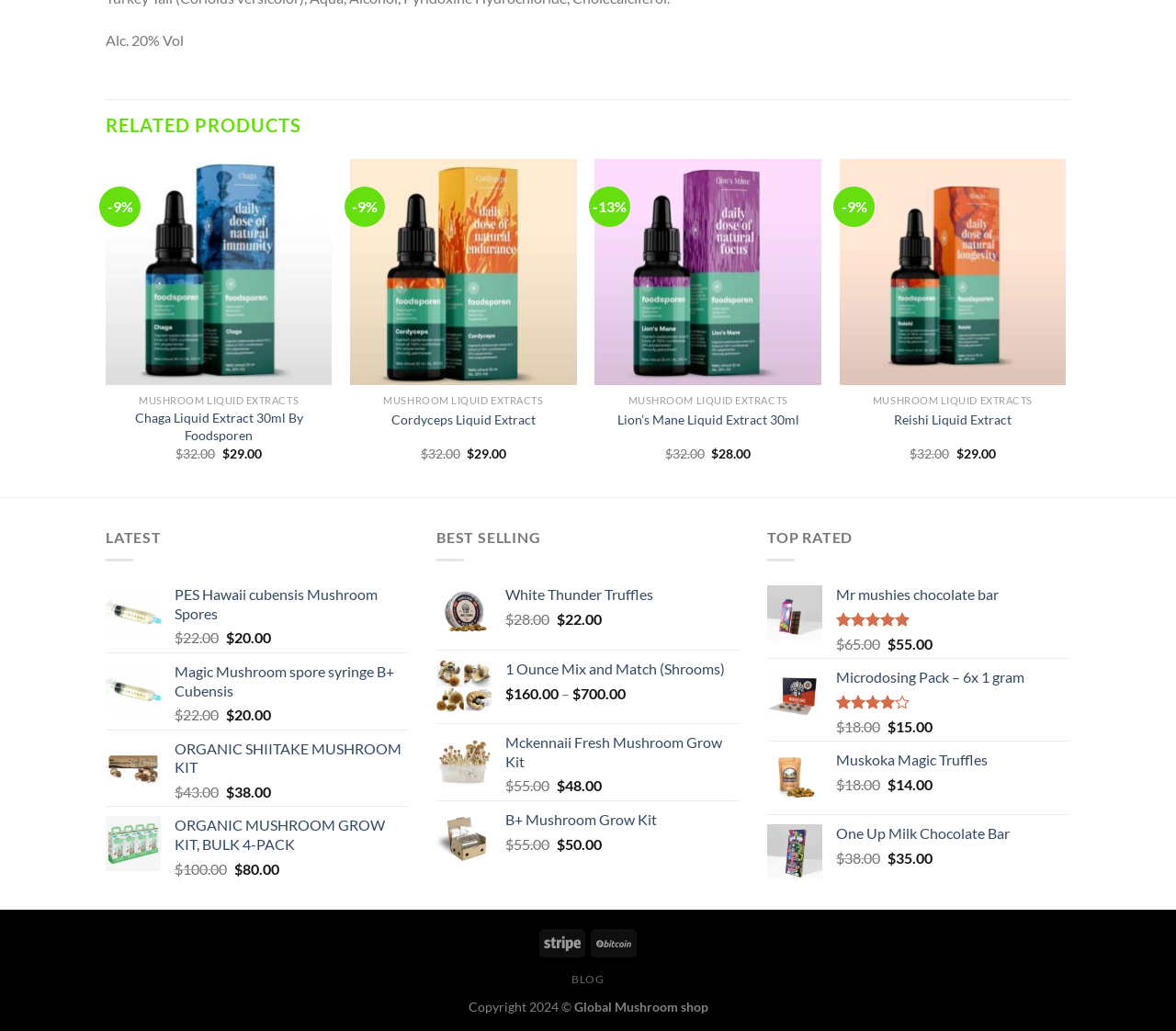Use a single word or phrase to respond to the question:
What is the current price of the 'shroom grow kit'?

$38.00